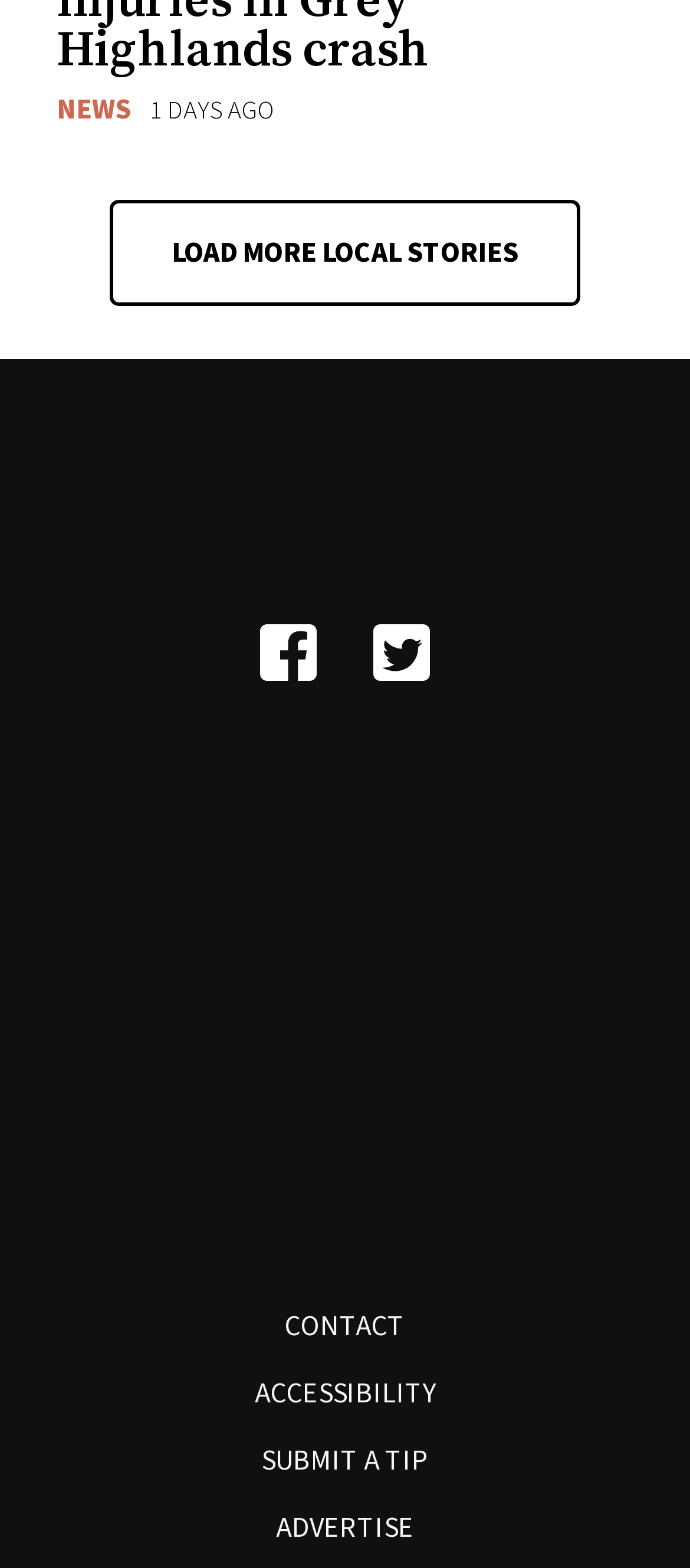Using the information in the image, give a comprehensive answer to the question: 
How many social media links are there?

I counted the links to social media platforms, which are 'facebook' and 'twitter', so there are 2 social media links.